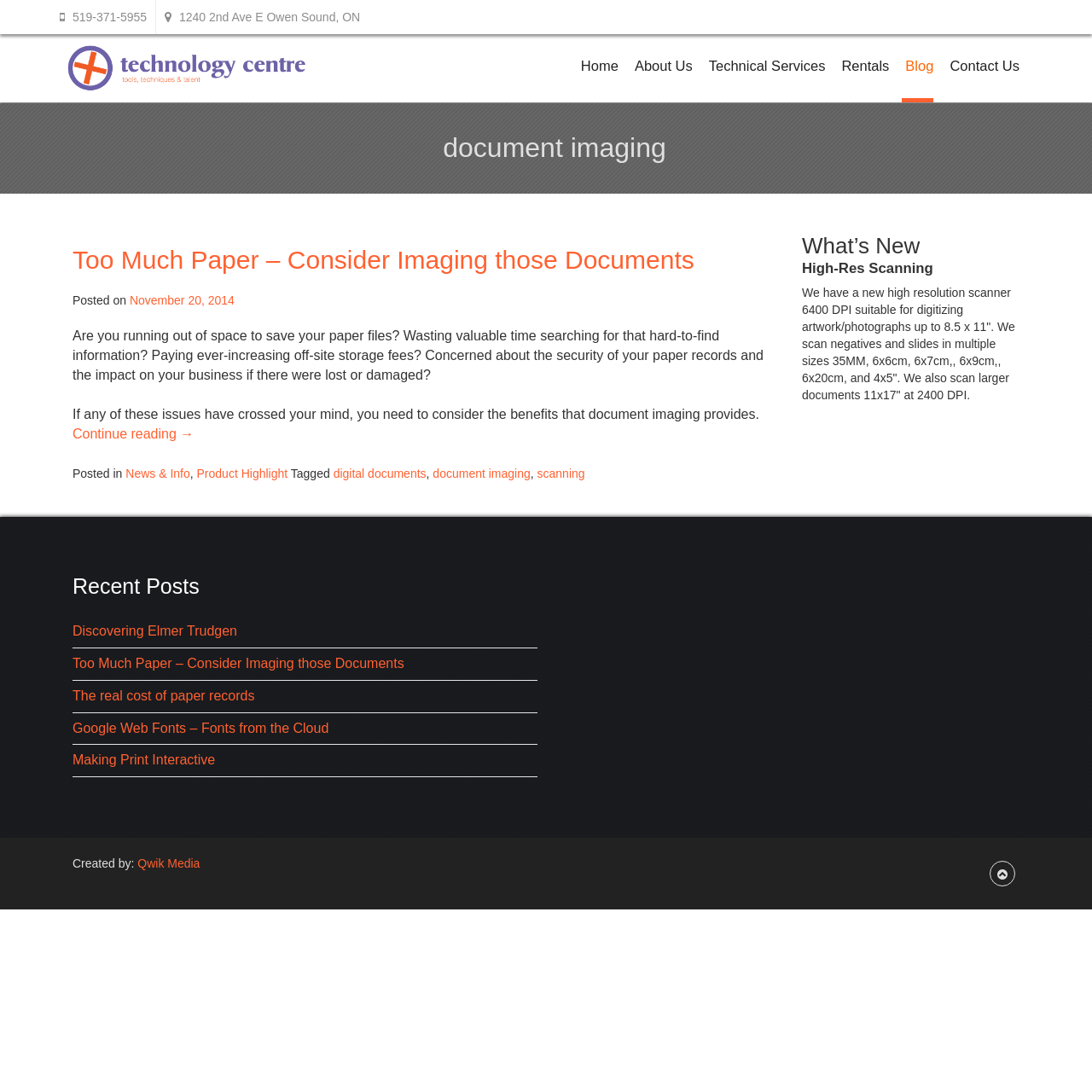Identify the coordinates of the bounding box for the element described below: "Continue reading →". Return the coordinates as four float numbers between 0 and 1: [left, top, right, bottom].

[0.066, 0.391, 0.178, 0.404]